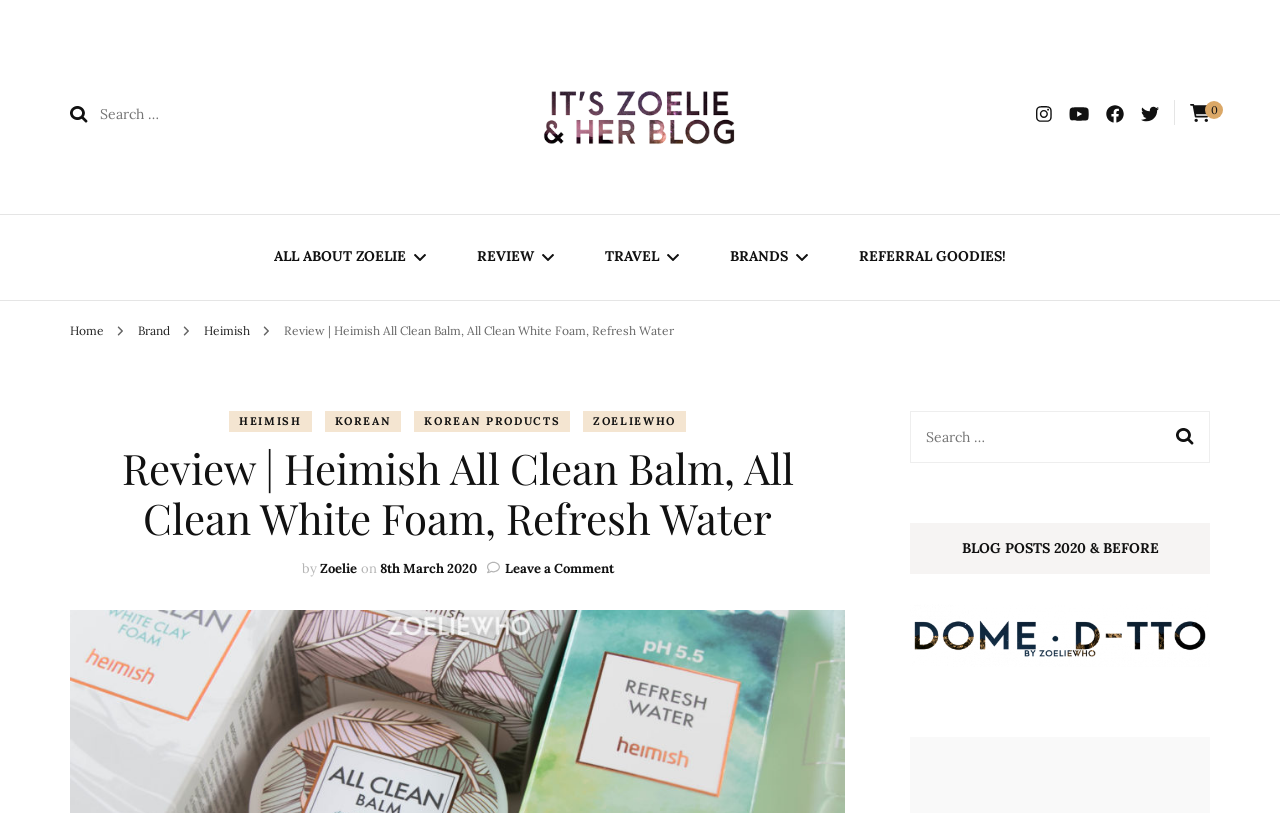Can you give a detailed response to the following question using the information from the image? How many search boxes are on the webpage?

I counted the search boxes by scanning the webpage and finding two instances of a search box, one at the top-right corner and another at the bottom-right corner.